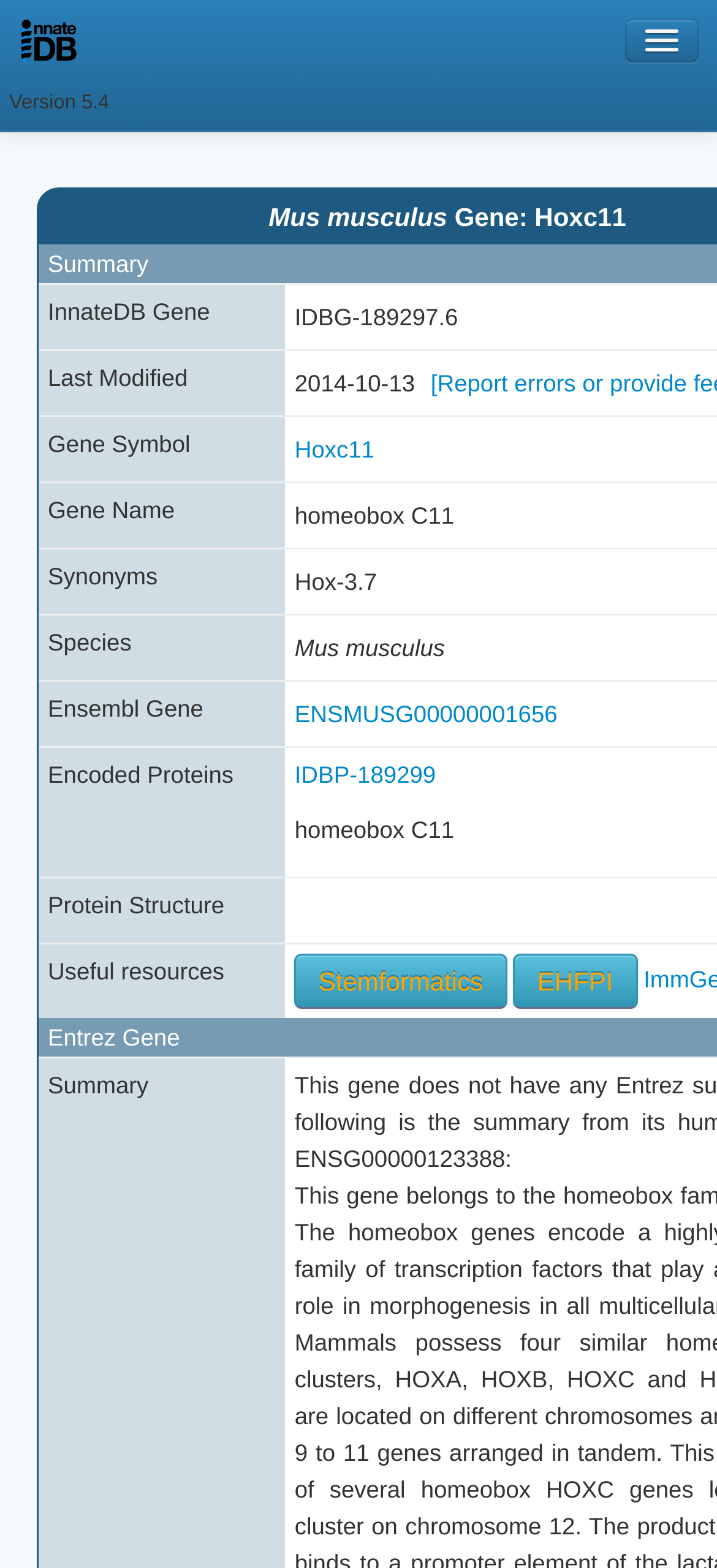Please find the bounding box coordinates of the element that you should click to achieve the following instruction: "View information about the Hoxc11 gene". The coordinates should be presented as four float numbers between 0 and 1: [left, top, right, bottom].

[0.411, 0.277, 0.522, 0.295]